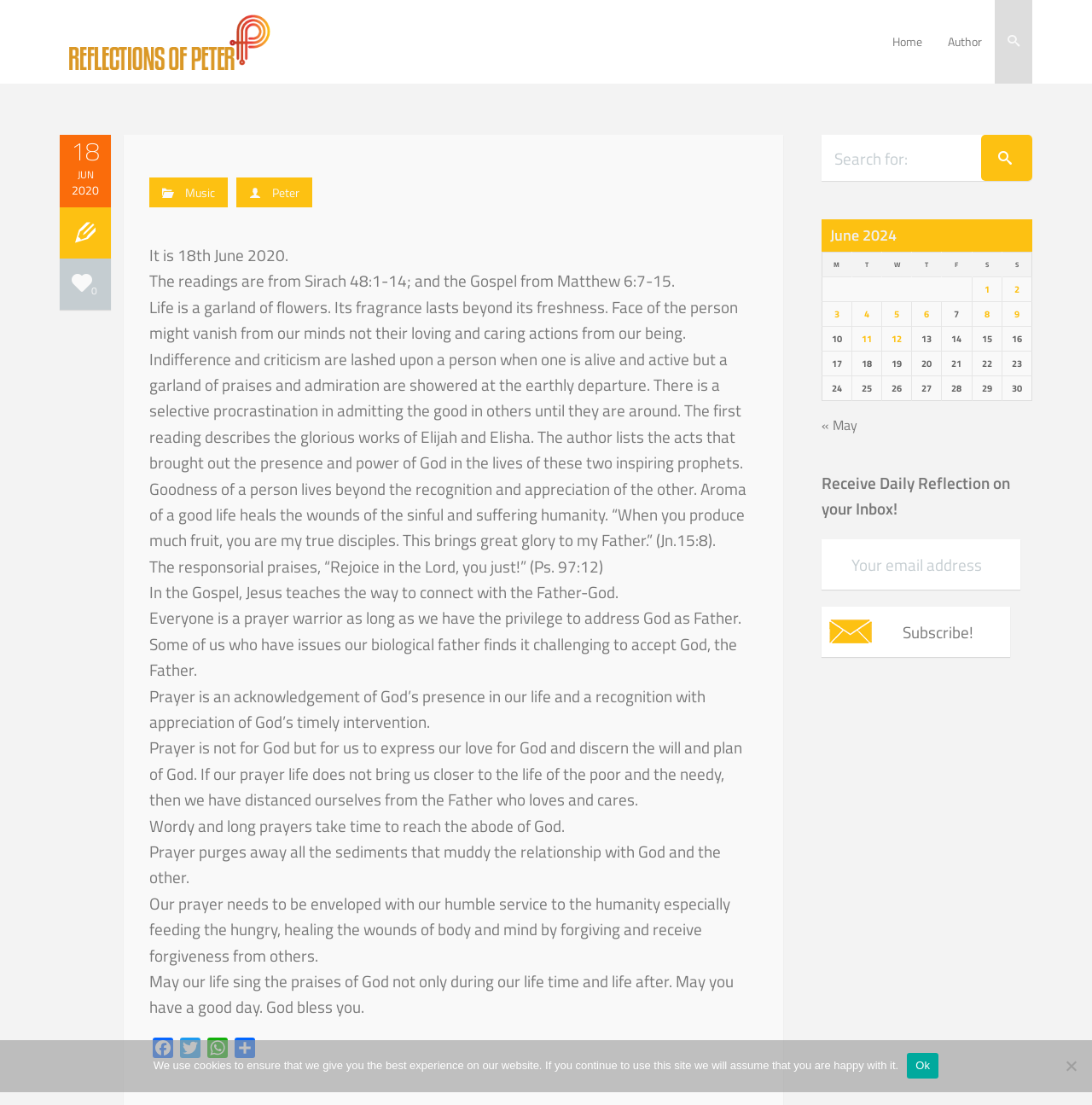Give a detailed explanation of the elements present on the webpage.

The webpage is titled "Reflections of Peter" and has a header section at the top with a logo and links to "Home", "Author", and a calendar icon. Below the header, there is a section with a title "18 JUN 2020" and a brief description of the day's readings from Sirach 48:1-14 and the Gospel from Matthew 6:7-15.

The main content of the page is a reflection on the readings, which is divided into several paragraphs. The reflection discusses the importance of recognizing and appreciating the good in others, and how our prayers should be a way of connecting with God and expressing our love for Him. The text also touches on the idea that our prayers should be humble and focused on serving others, rather than just seeking personal gain.

On the right-hand side of the page, there is a complementary section with a search bar and a table showing a calendar for June 2024. The table has links to posts published on each day of the month.

At the bottom of the page, there are links to share the content on social media platforms such as Facebook, Twitter, and WhatsApp.